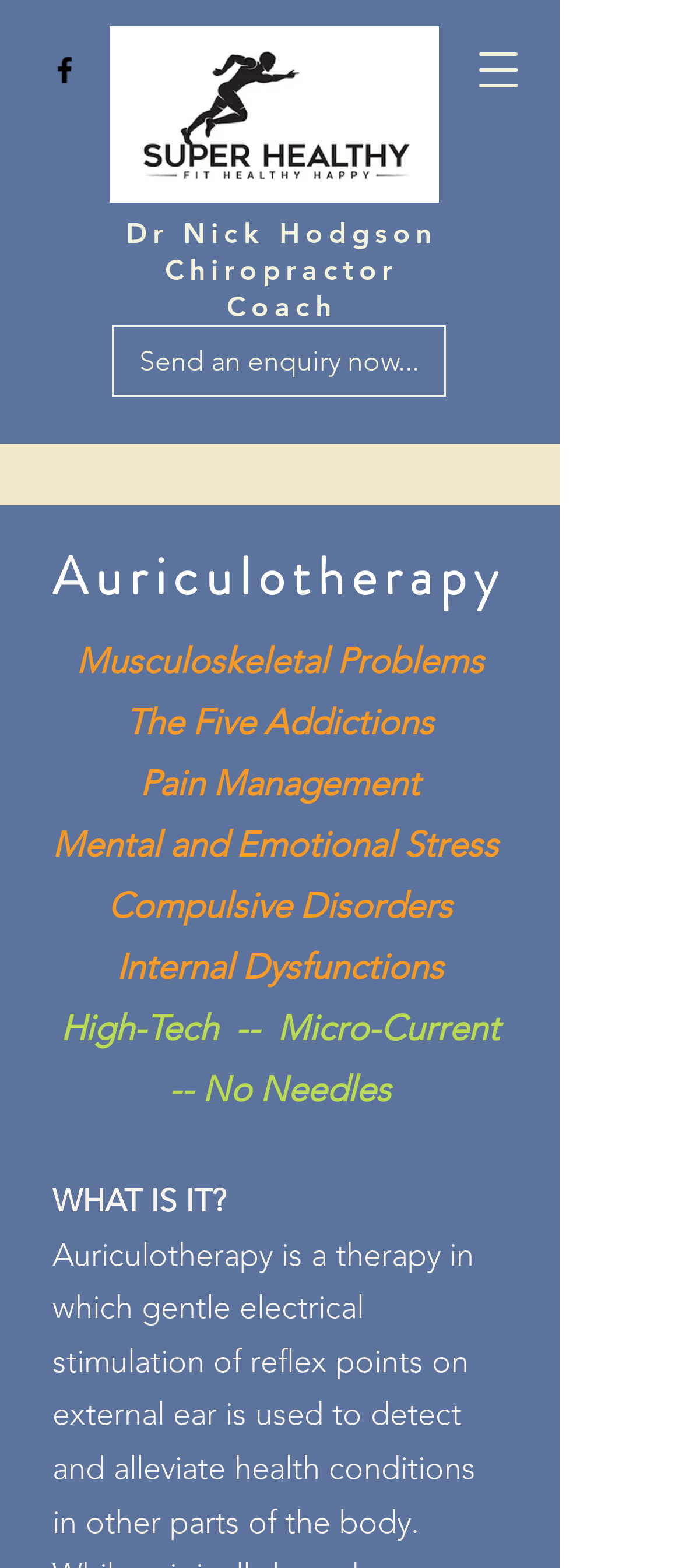Detail the various sections and features present on the webpage.

The webpage is about Auriculotherapy, a modern natural treatment that detects and stimulates active reflex points on the external ear to improve brain and body functions. 

At the top left corner, there is a social bar with a black Facebook icon. Next to it, there is a call-to-action link "Send an enquiry now..." that spans almost half of the page width. On the top right corner, there is an "Open navigation menu" button.

Below the social bar, there are three headings in a row, "Dr Nick Hodgson", "Chiropractor", and "Coach", which are likely to be the title and profession of the person. 

On the left side of the page, there is a logo image "Super-Healthy-Logo.jpg". Below the logo, there is a main heading "Auriculotherapy" followed by a subheading that lists various health conditions that can be treated with Auriculotherapy, including musculoskeletal problems, pain management, mental and emotional stress, compulsive disorders, internal dysfunctions, and more. 

The subheading is divided into several lines, with each line describing a specific health condition. Below the subheading, there is a brief description of what Auriculotherapy is, which is a therapy that uses gentle electrical stimulation of reflex points on the external ear to detect and alleviate health conditions in other parts of the body.